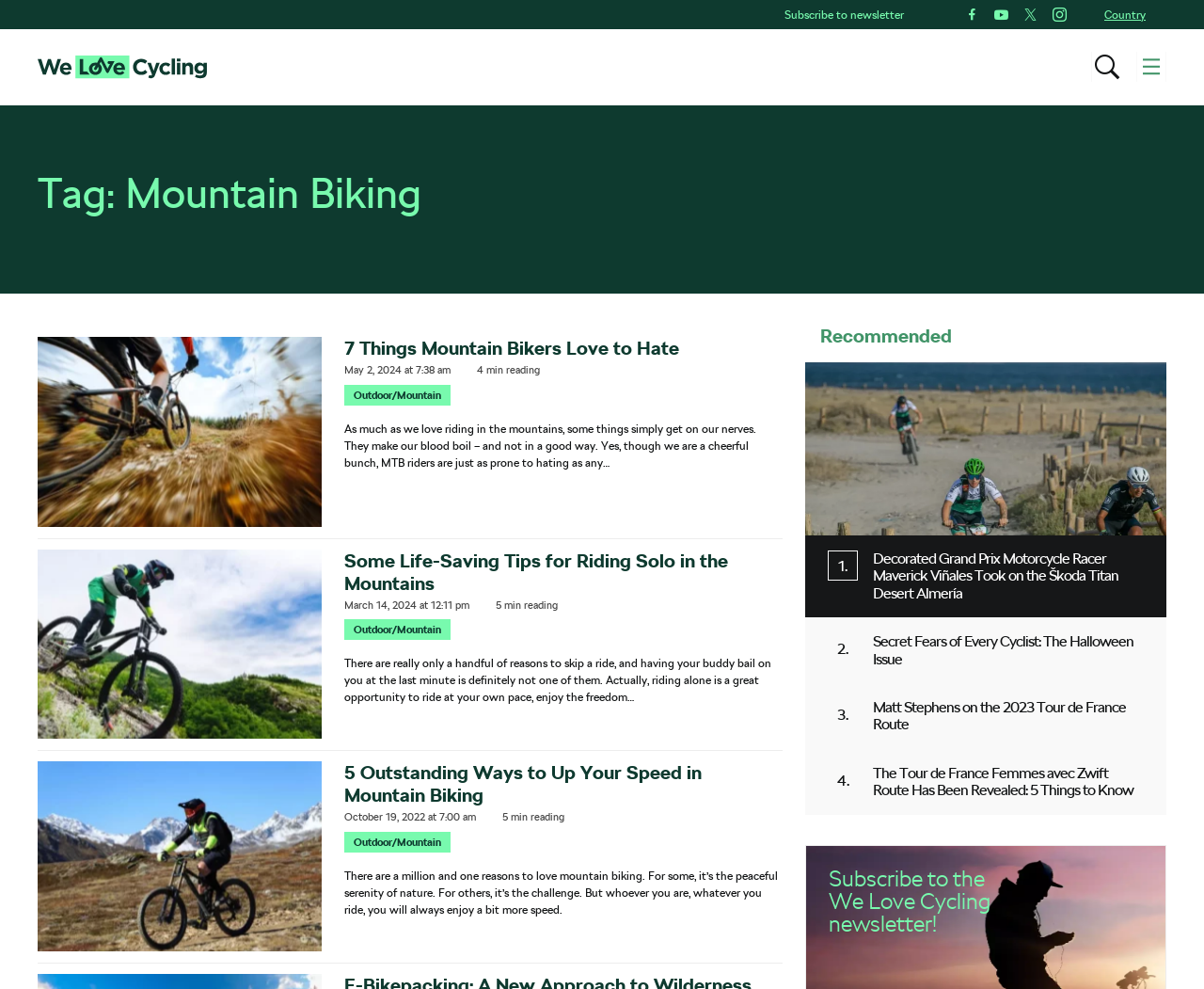Locate the bounding box coordinates of the UI element described by: "title="We Love Cycling magazine"". The bounding box coordinates should consist of four float numbers between 0 and 1, i.e., [left, top, right, bottom].

[0.031, 0.056, 0.172, 0.079]